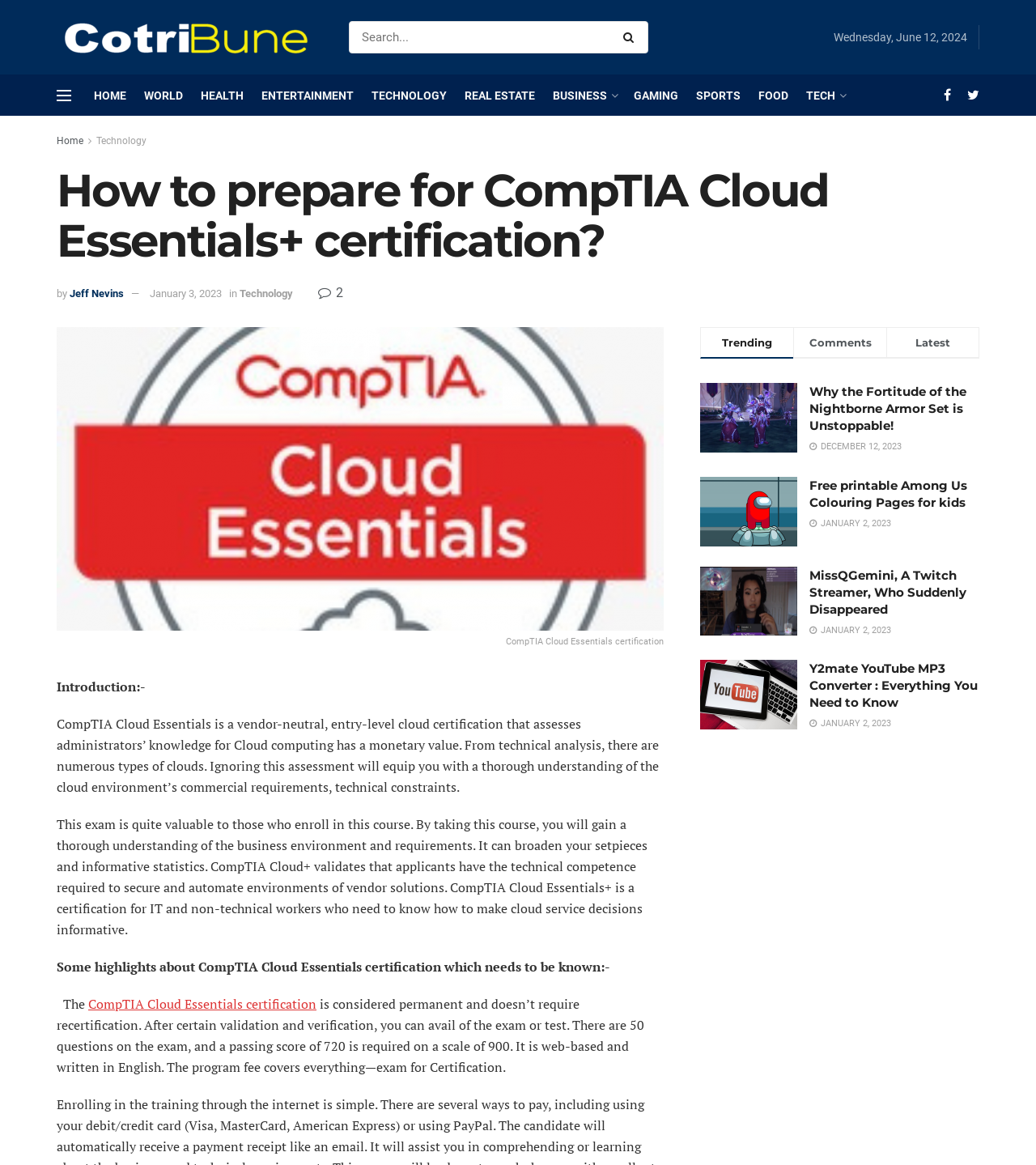Kindly determine the bounding box coordinates of the area that needs to be clicked to fulfill this instruction: "Check the latest news".

[0.884, 0.289, 0.917, 0.3]